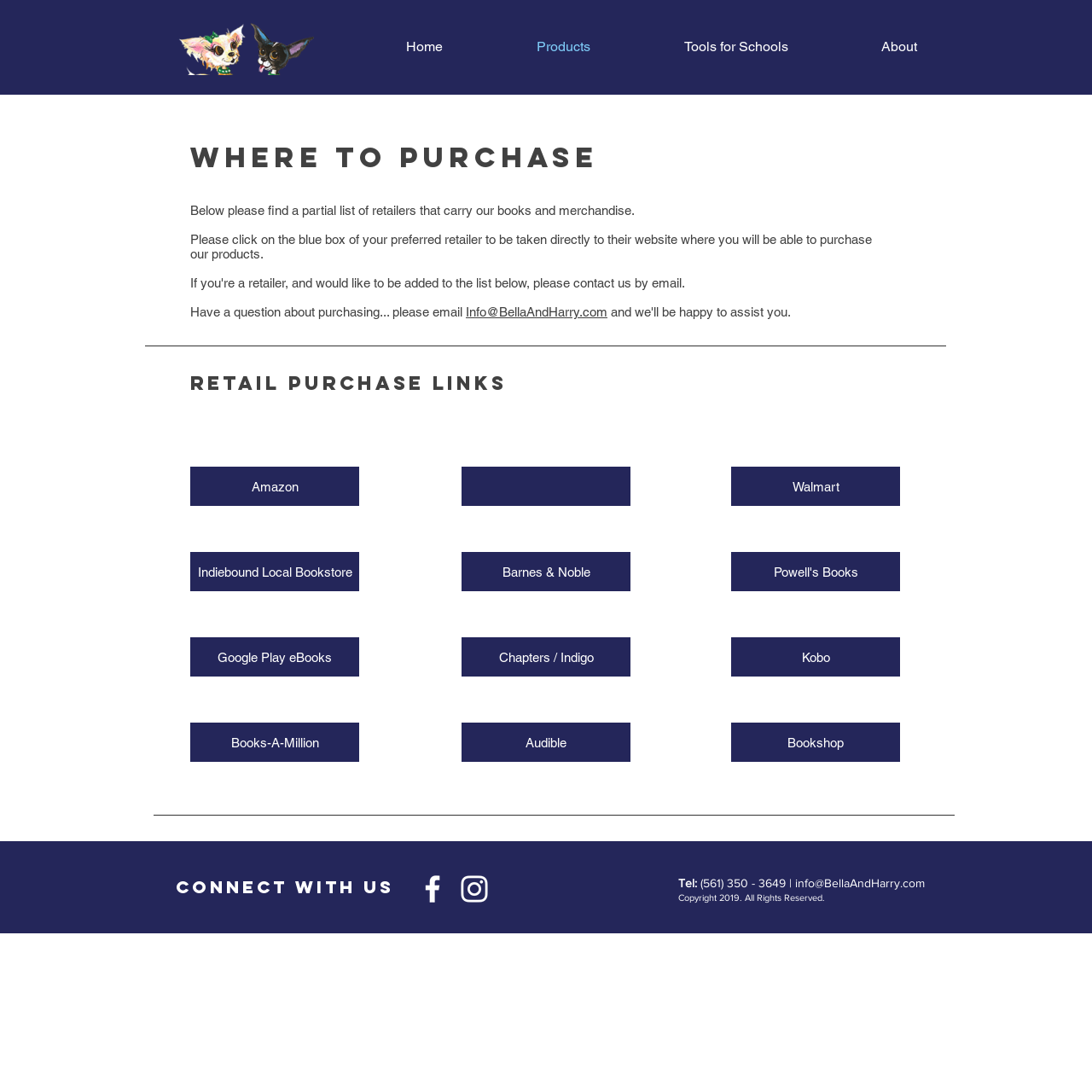Provide the bounding box coordinates for the area that should be clicked to complete the instruction: "Click on the Products link".

[0.448, 0.023, 0.584, 0.062]